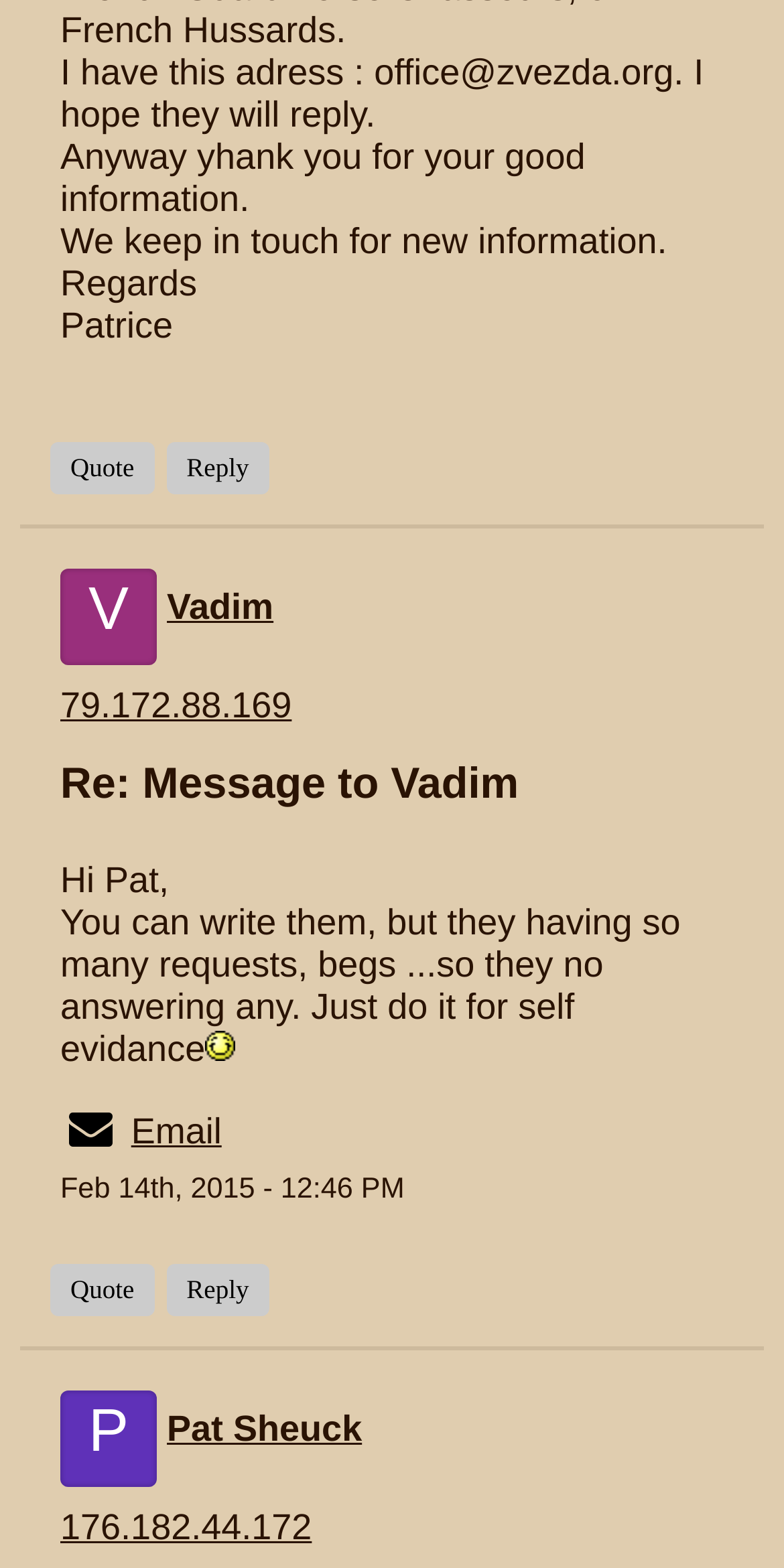Find the bounding box coordinates of the element you need to click on to perform this action: 'View Pat Sheuck's profile'. The coordinates should be represented by four float values between 0 and 1, in the format [left, top, right, bottom].

[0.213, 0.898, 0.649, 0.925]